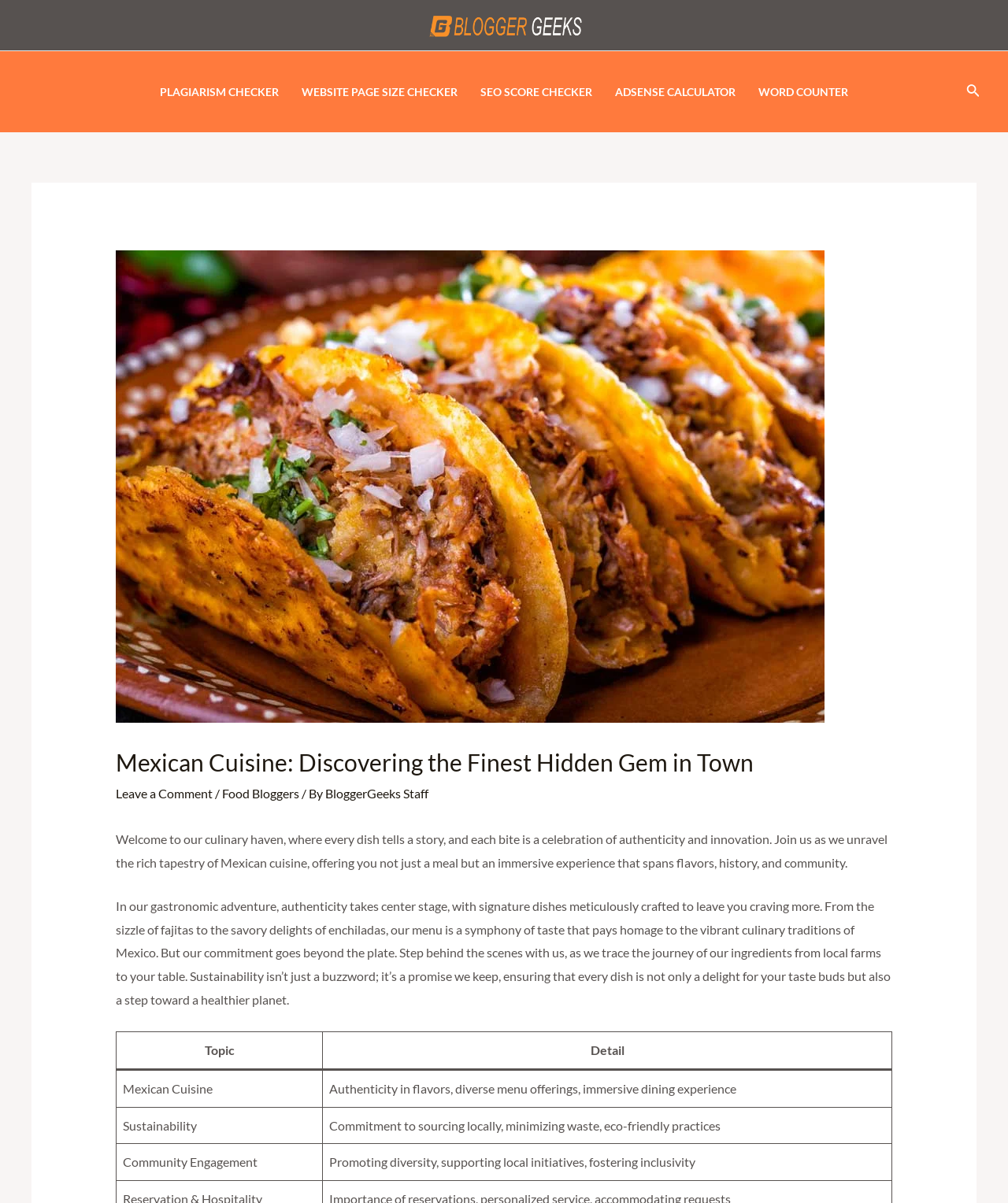Determine the bounding box for the UI element described here: "Website Page Size Checker".

[0.288, 0.054, 0.465, 0.1]